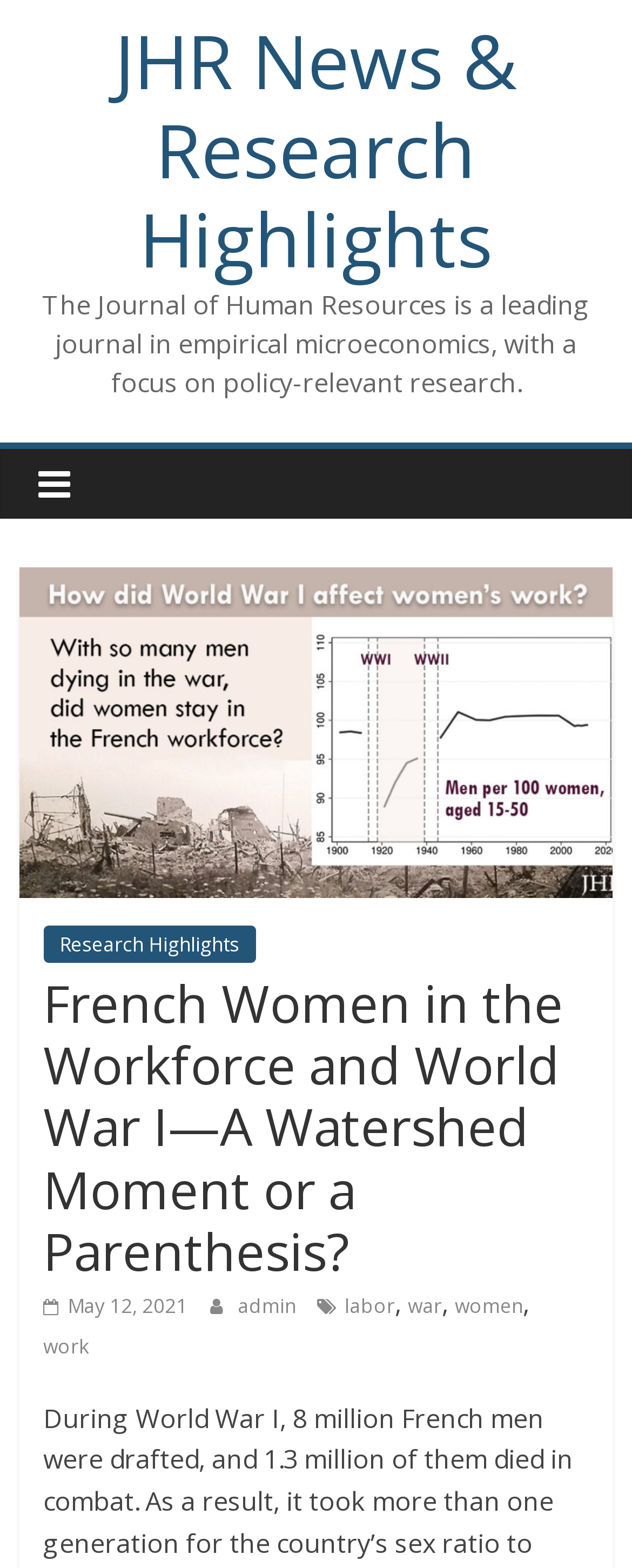Specify the bounding box coordinates of the element's region that should be clicked to achieve the following instruction: "read about Cost". The bounding box coordinates consist of four float numbers between 0 and 1, in the format [left, top, right, bottom].

None